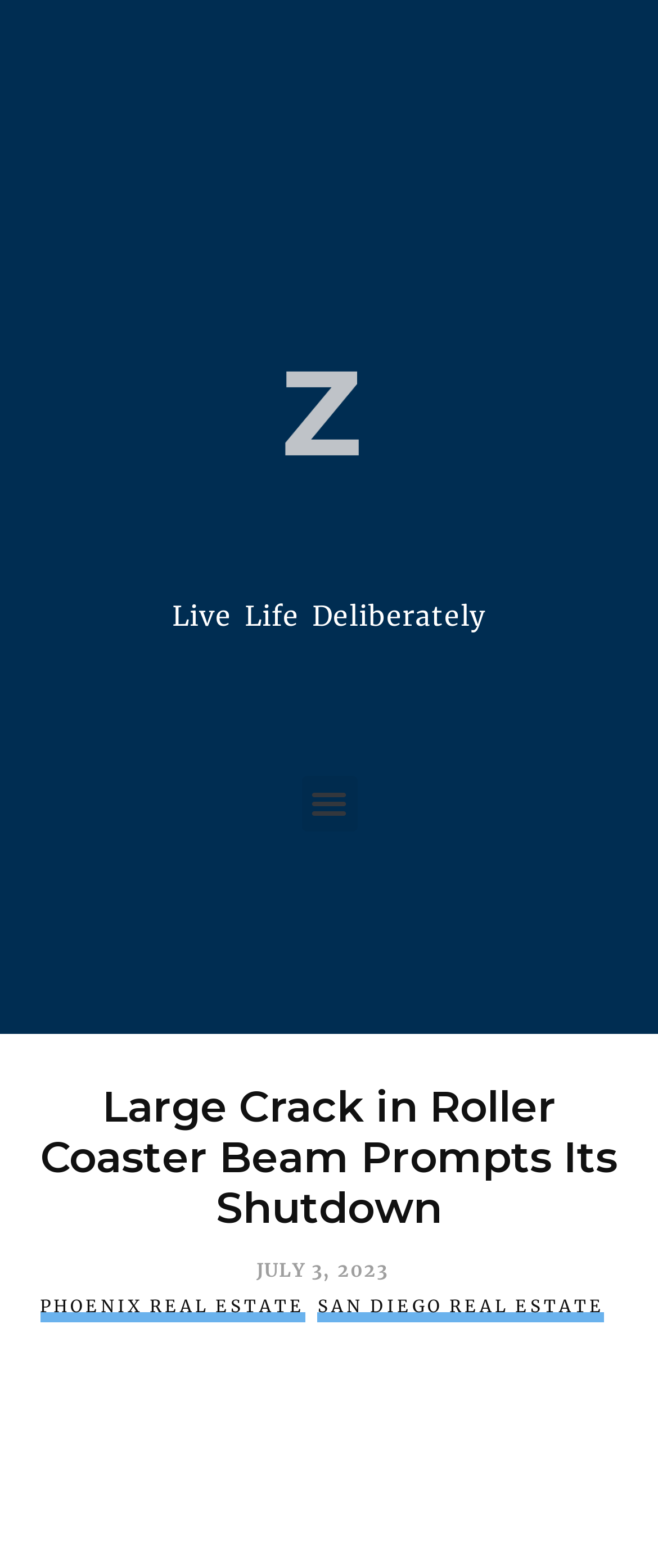Answer the question with a single word or phrase: 
What is the name of the author or publisher?

Zack